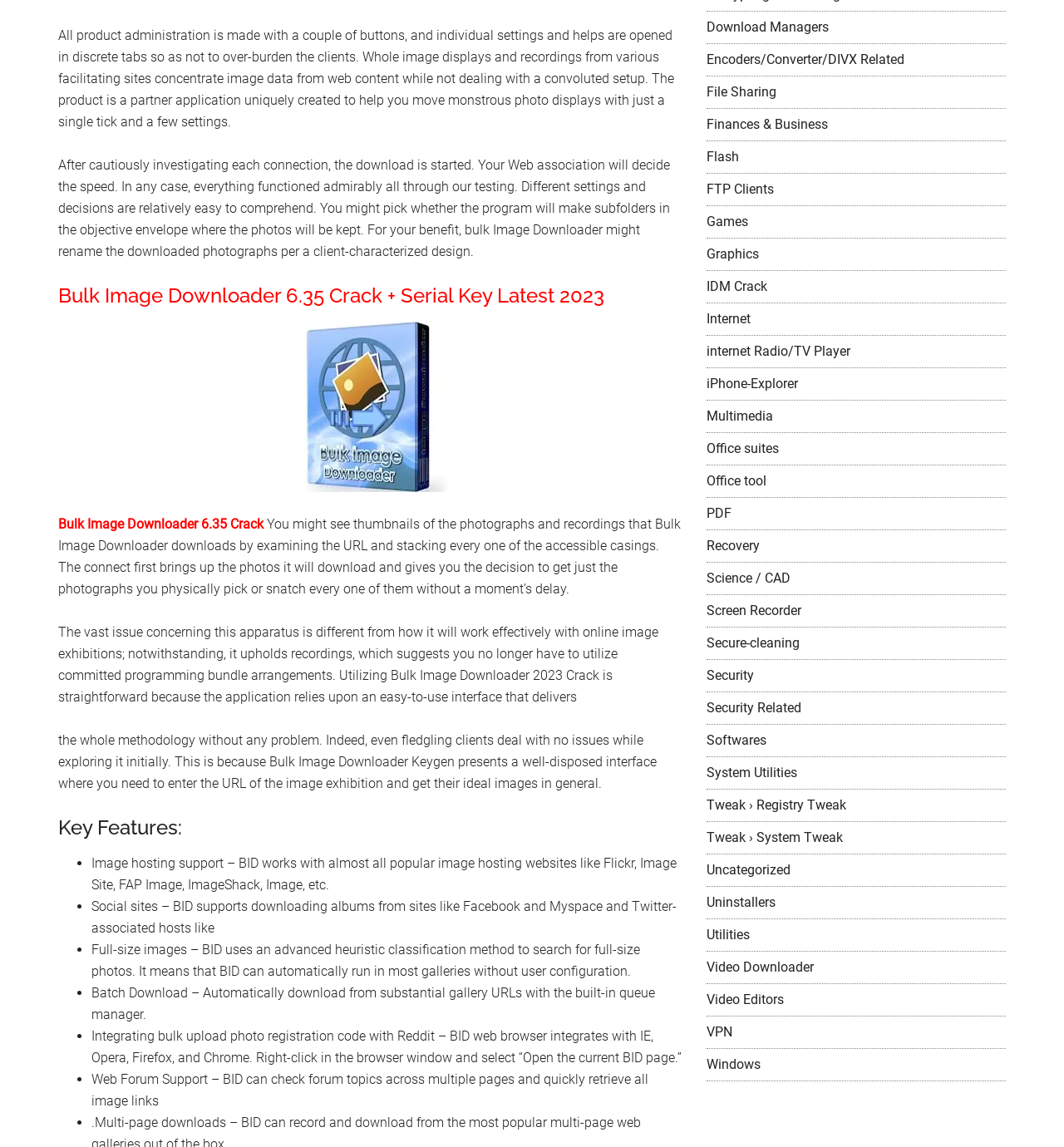Please find the bounding box for the UI component described as follows: "IDM Crack".

[0.664, 0.243, 0.721, 0.257]